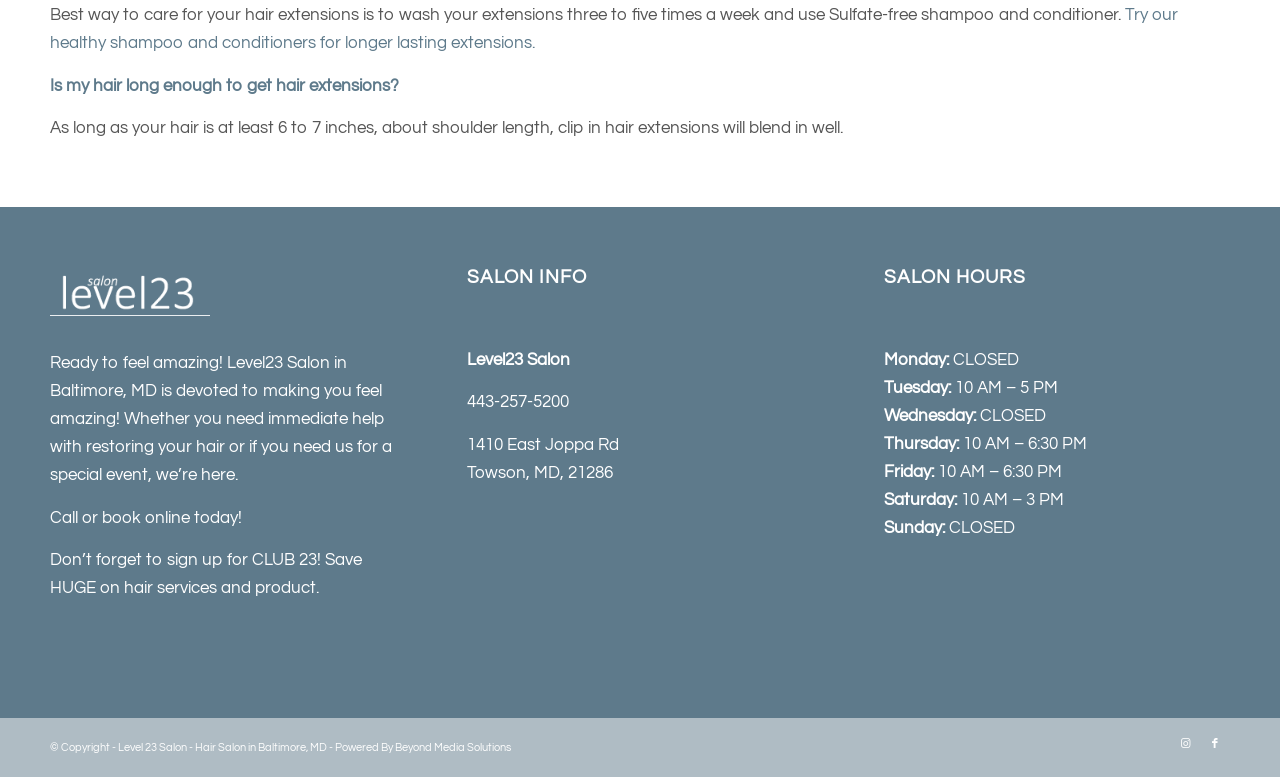Use a single word or phrase to answer the question:
What is the name of the company that powers Level23 Salon's website?

Beyond Media Solutions